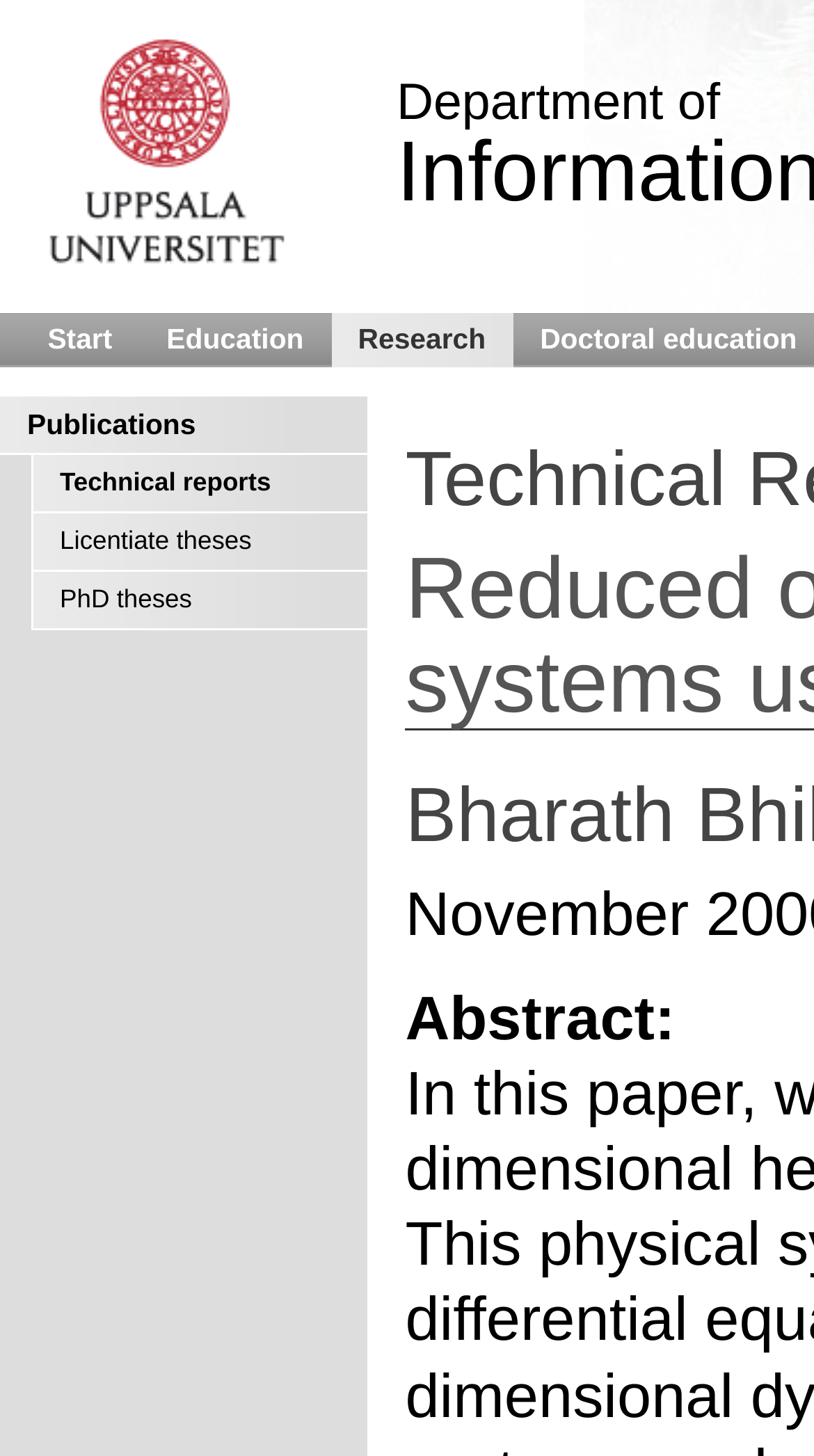What is the first link on the webpage? Based on the screenshot, please respond with a single word or phrase.

Start